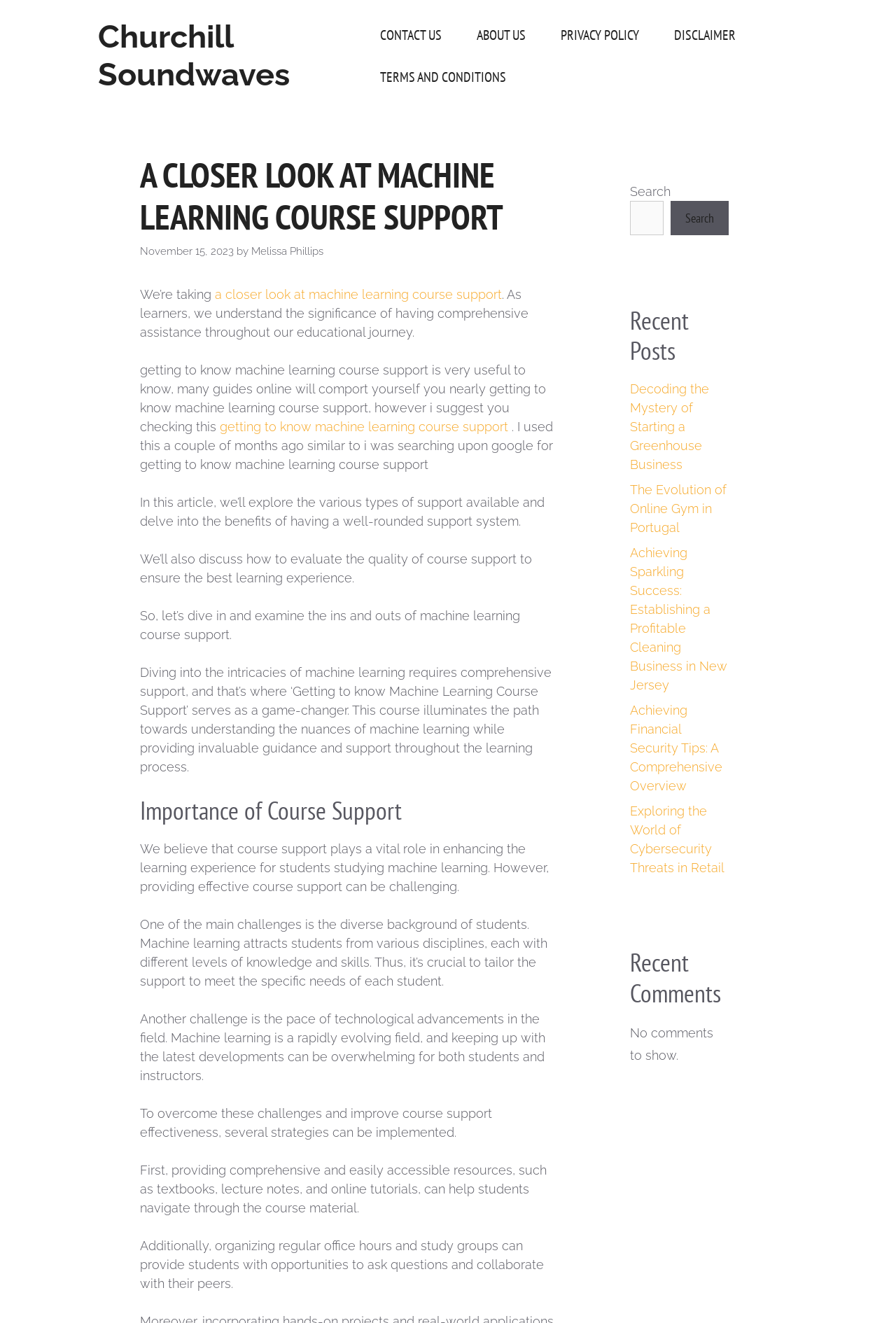Please provide a one-word or short phrase answer to the question:
Who is the author of the article?

Melissa Phillips